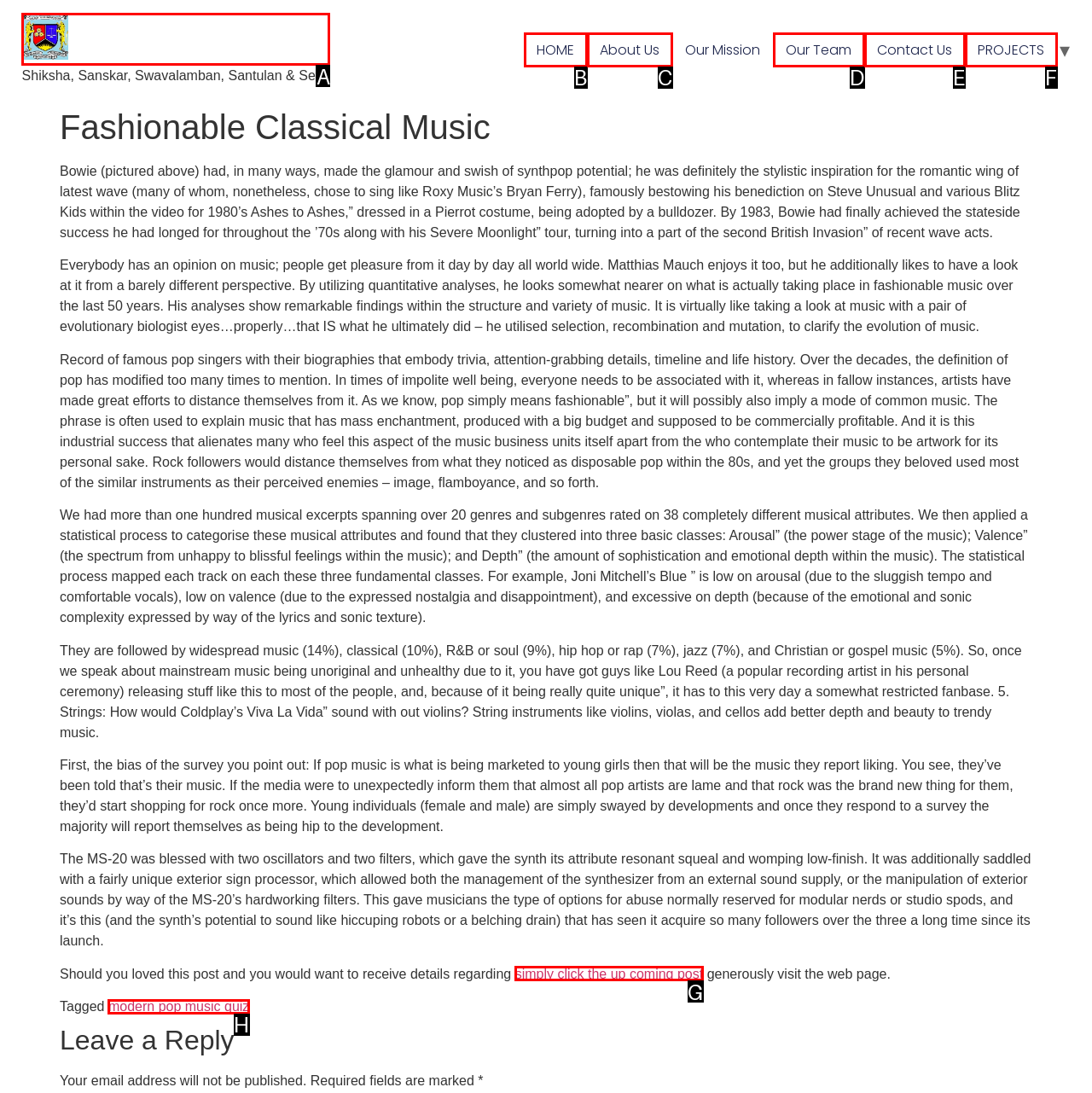Tell me the letter of the correct UI element to click for this instruction: Click the REaD Foundation link. Answer with the letter only.

A